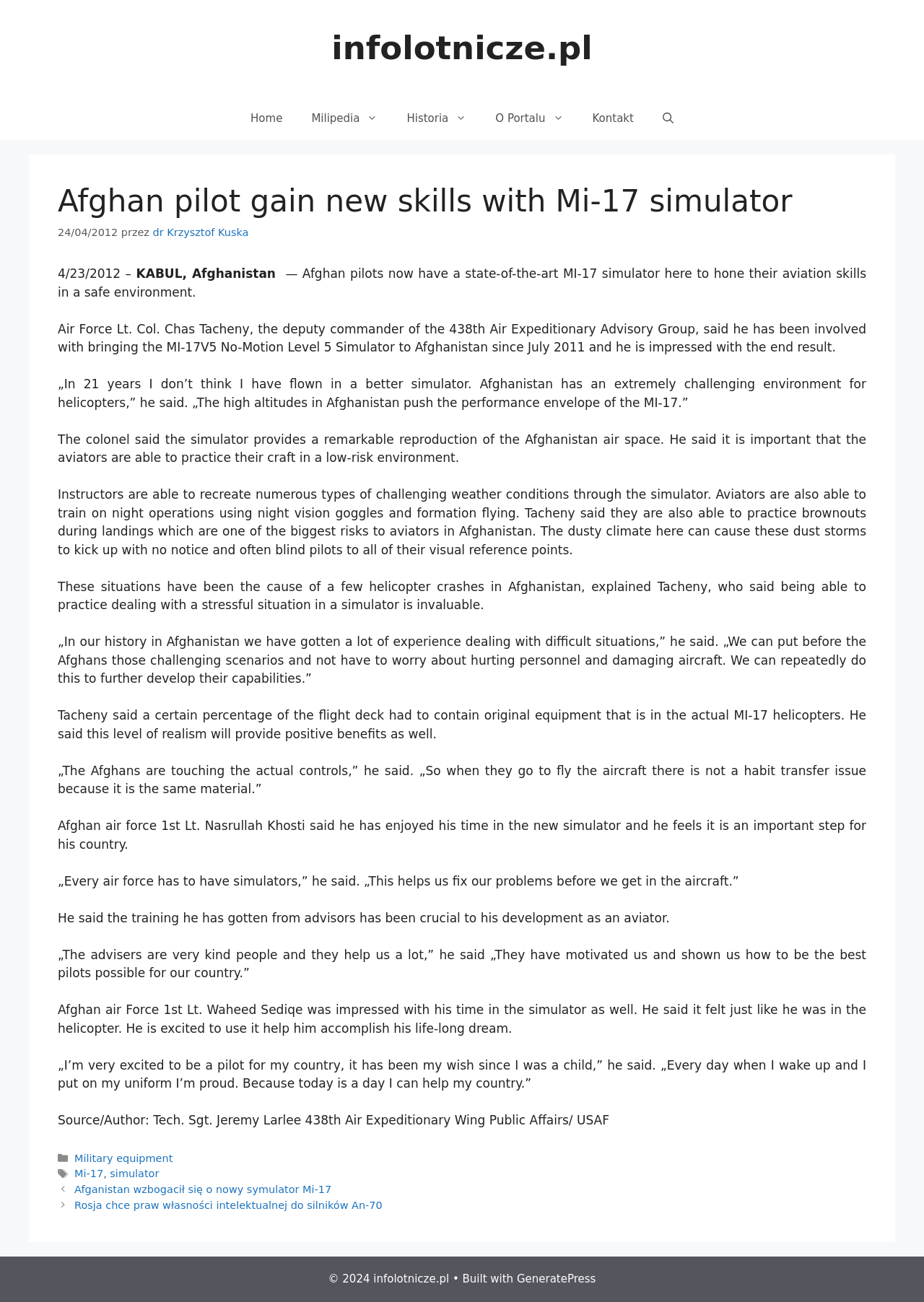What is the date of the article?
Answer the question using a single word or phrase, according to the image.

24/04/2012